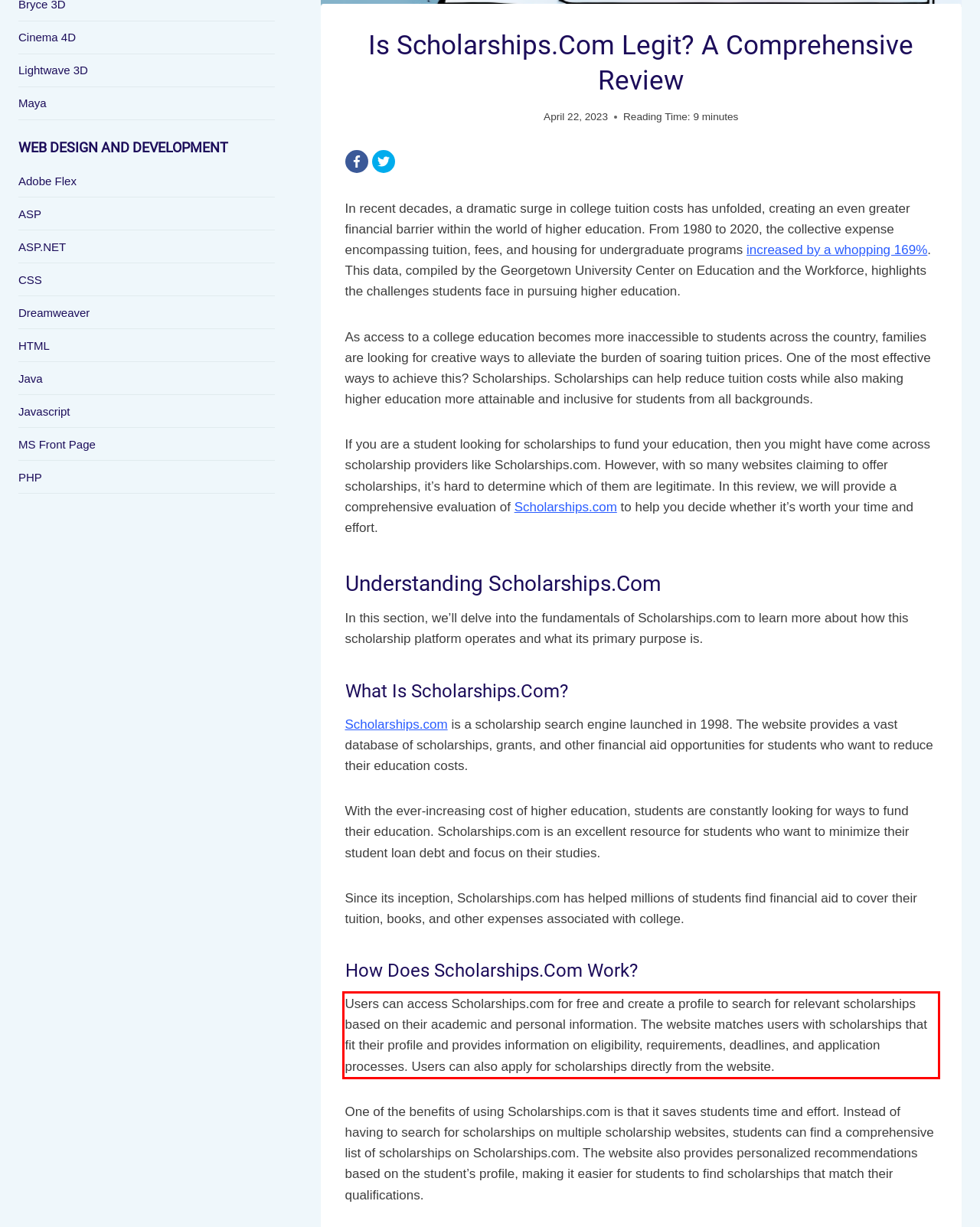Please examine the webpage screenshot and extract the text within the red bounding box using OCR.

Users can access Scholarships.com for free and create a profile to search for relevant scholarships based on their academic and personal information. The website matches users with scholarships that fit their profile and provides information on eligibility, requirements, deadlines, and application processes. Users can also apply for scholarships directly from the website.